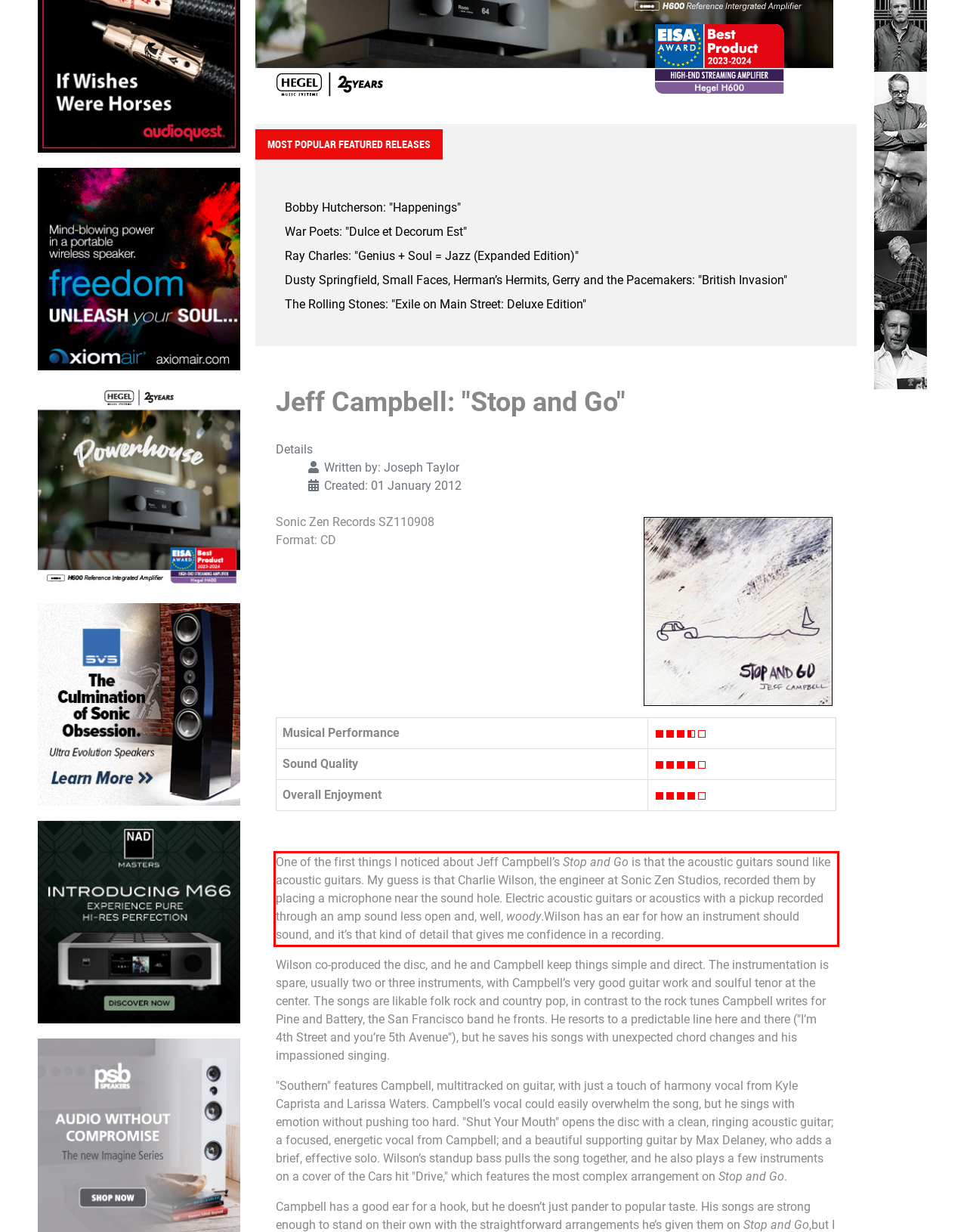Please analyze the screenshot of a webpage and extract the text content within the red bounding box using OCR.

One of the first things I noticed about Jeff Campbell’s Stop and Go is that the acoustic guitars sound like acoustic guitars. My guess is that Charlie Wilson, the engineer at Sonic Zen Studios, recorded them by placing a microphone near the sound hole. Electric acoustic guitars or acoustics with a pickup recorded through an amp sound less open and, well, woody.Wilson has an ear for how an instrument should sound, and it’s that kind of detail that gives me confidence in a recording.